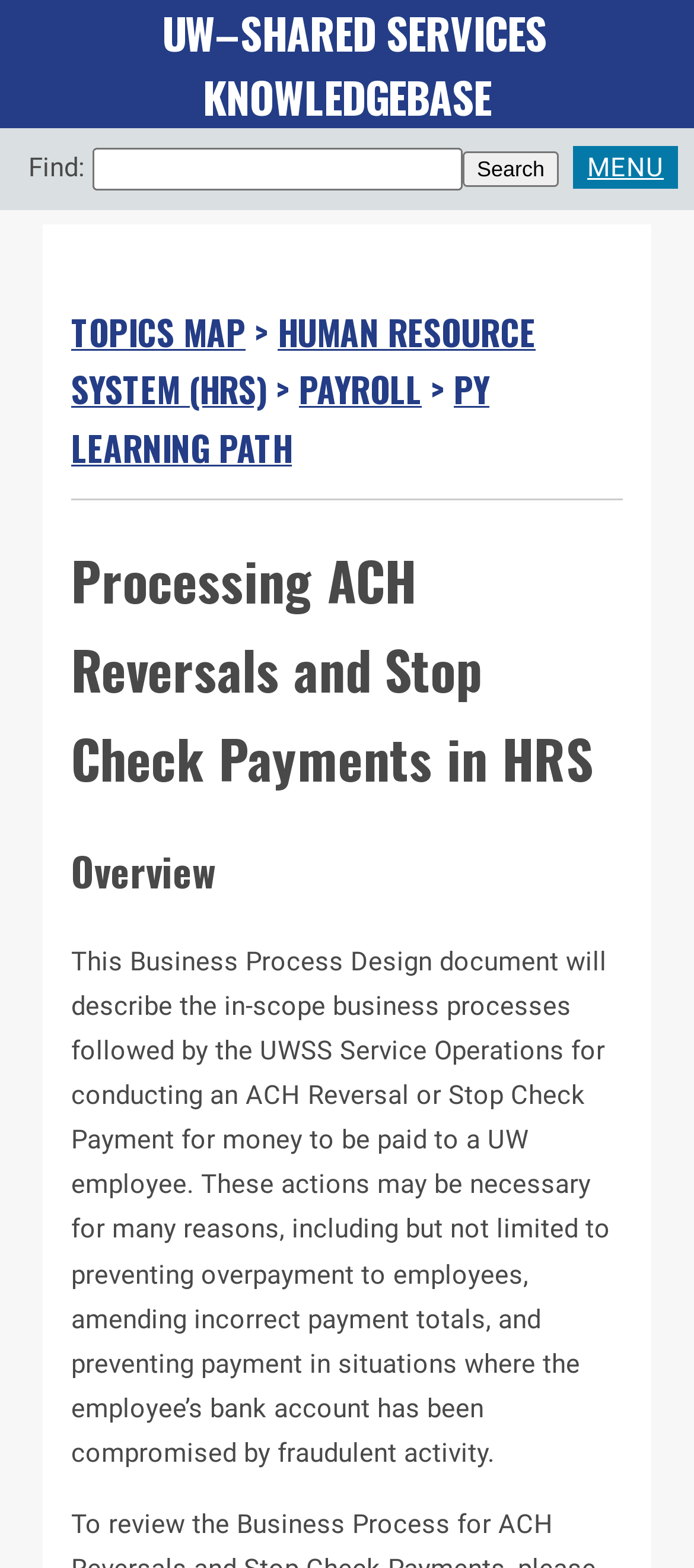Answer the question in a single word or phrase:
How many headings are present on the webpage?

3